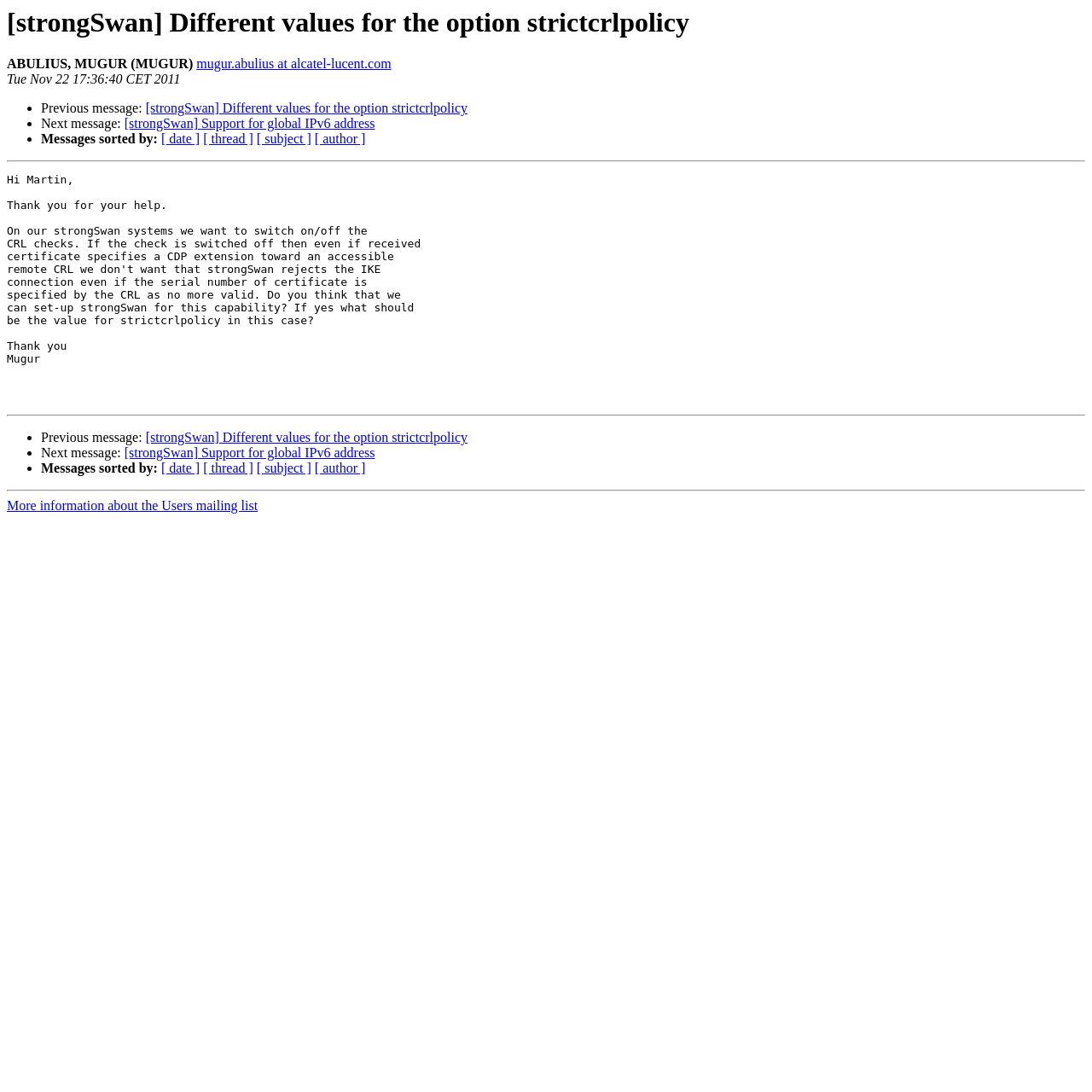Please identify the bounding box coordinates of the clickable region that I should interact with to perform the following instruction: "View author's email". The coordinates should be expressed as four float numbers between 0 and 1, i.e., [left, top, right, bottom].

[0.18, 0.052, 0.358, 0.065]